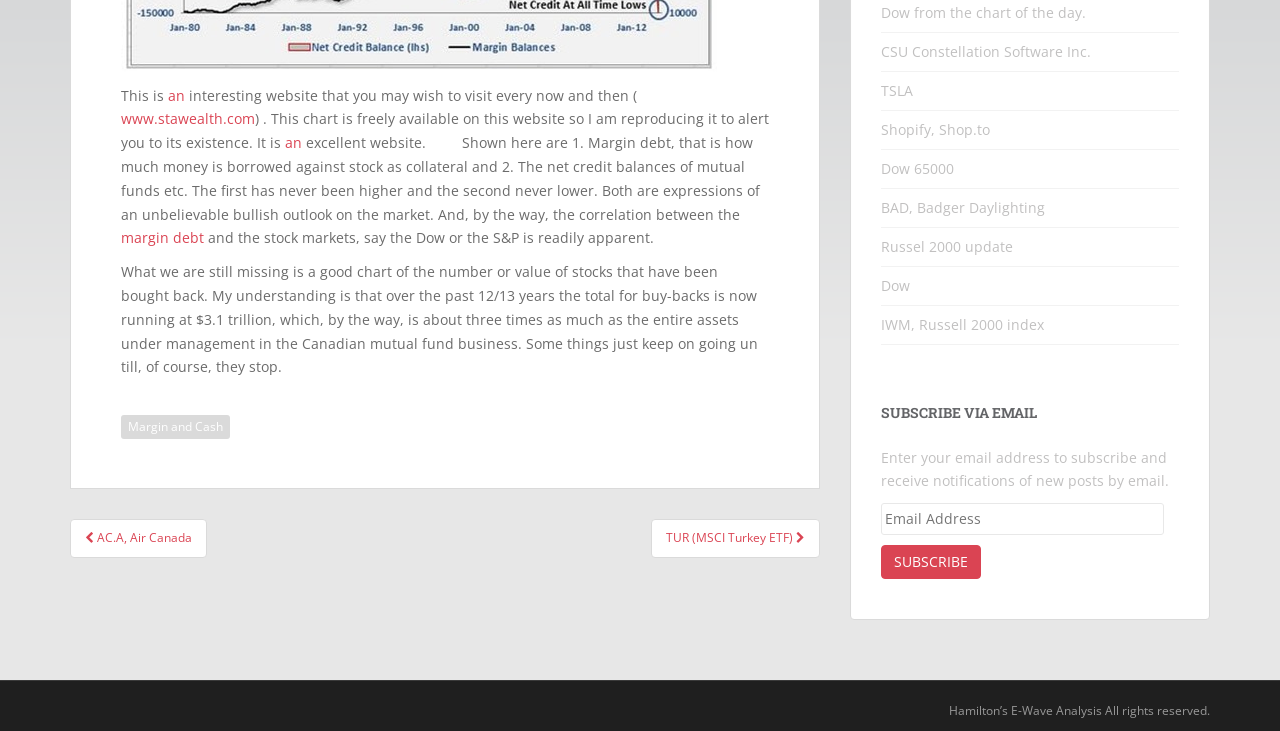Using the description "www.stawealth.com", locate and provide the bounding box of the UI element.

[0.095, 0.15, 0.199, 0.176]